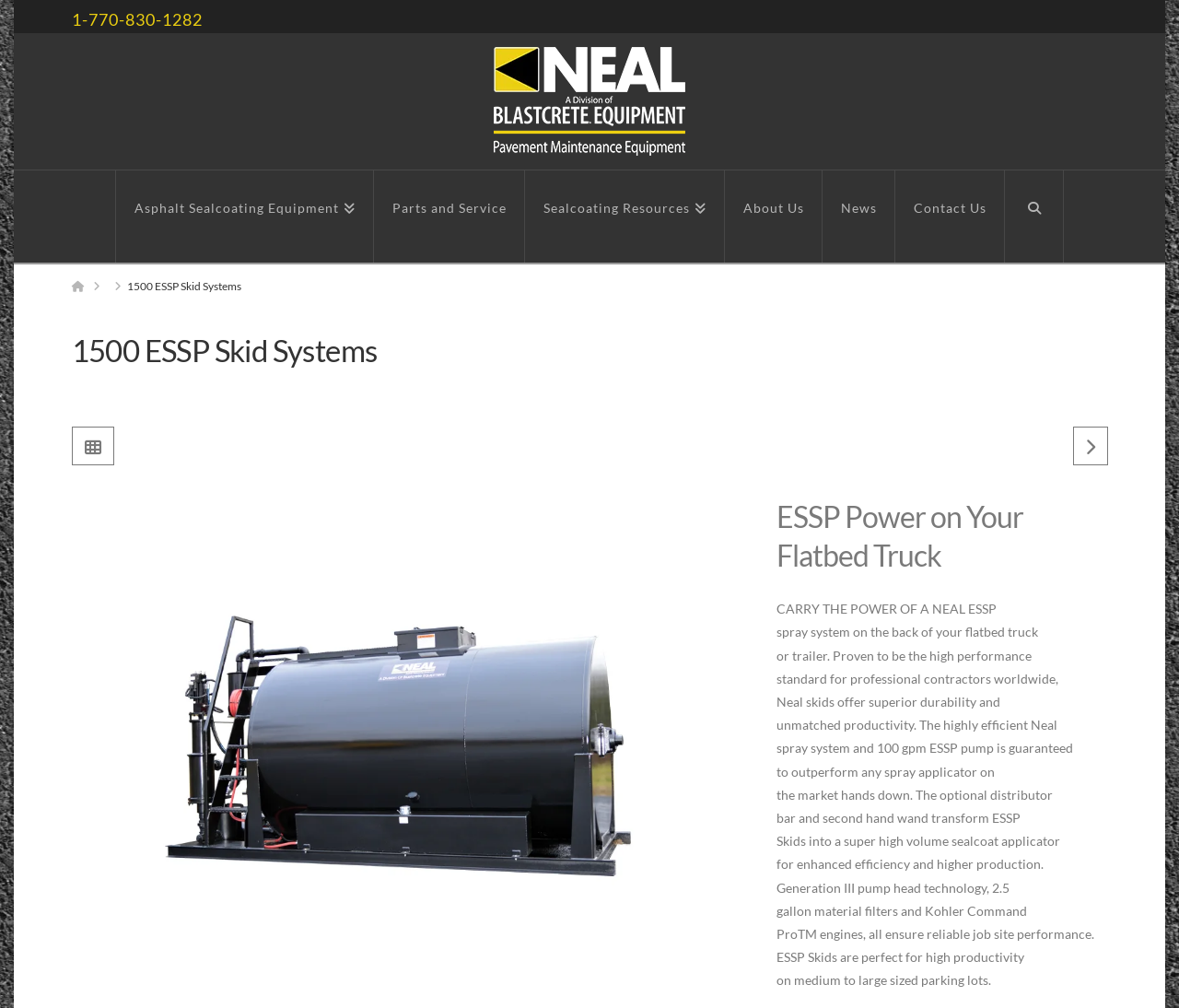Locate the bounding box coordinates of the area where you should click to accomplish the instruction: "See all posts".

[0.061, 0.423, 0.096, 0.462]